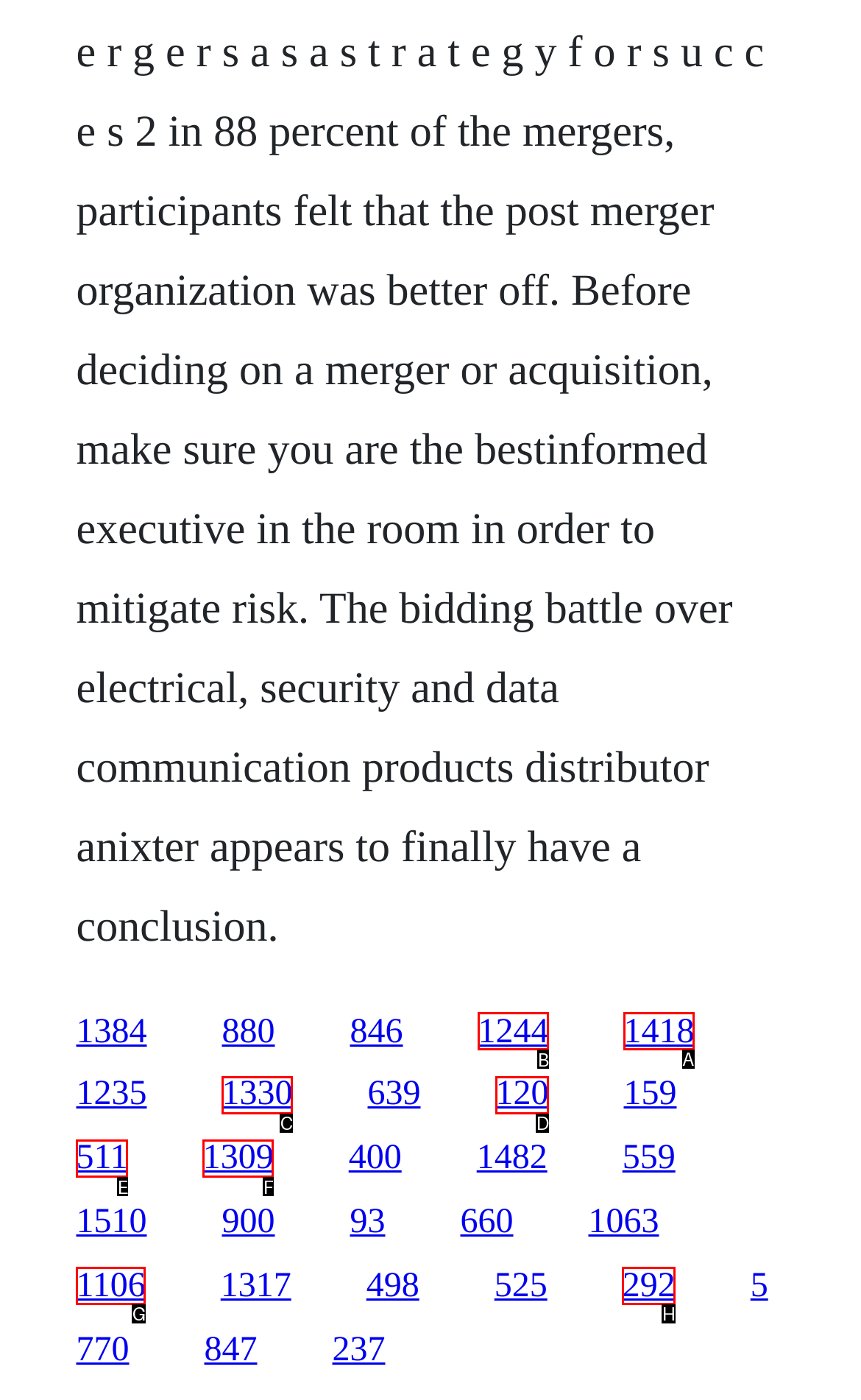Identify the HTML element to click to fulfill this task: visit the fifth link
Answer with the letter from the given choices.

A